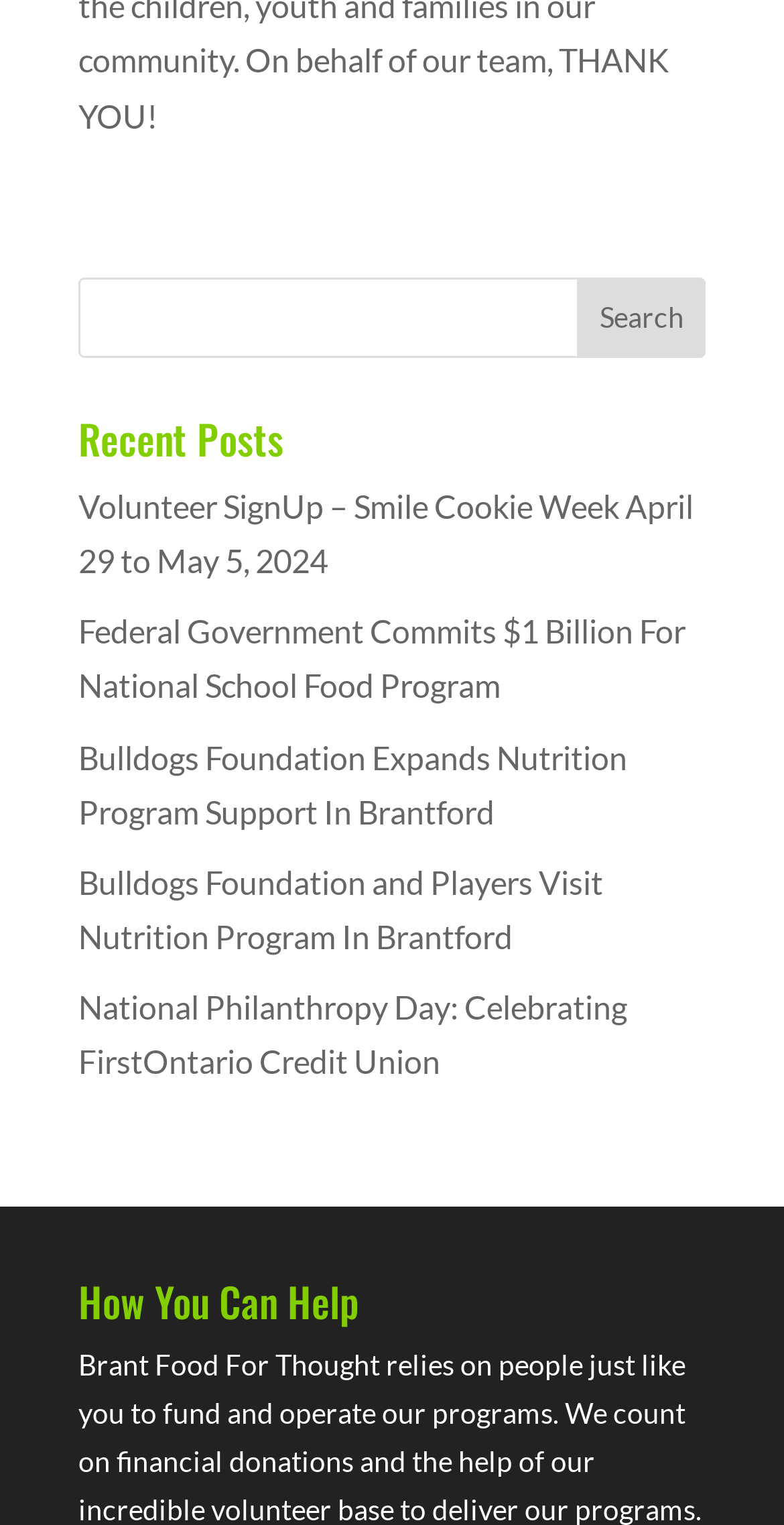Show the bounding box coordinates of the element that should be clicked to complete the task: "Search for something".

None